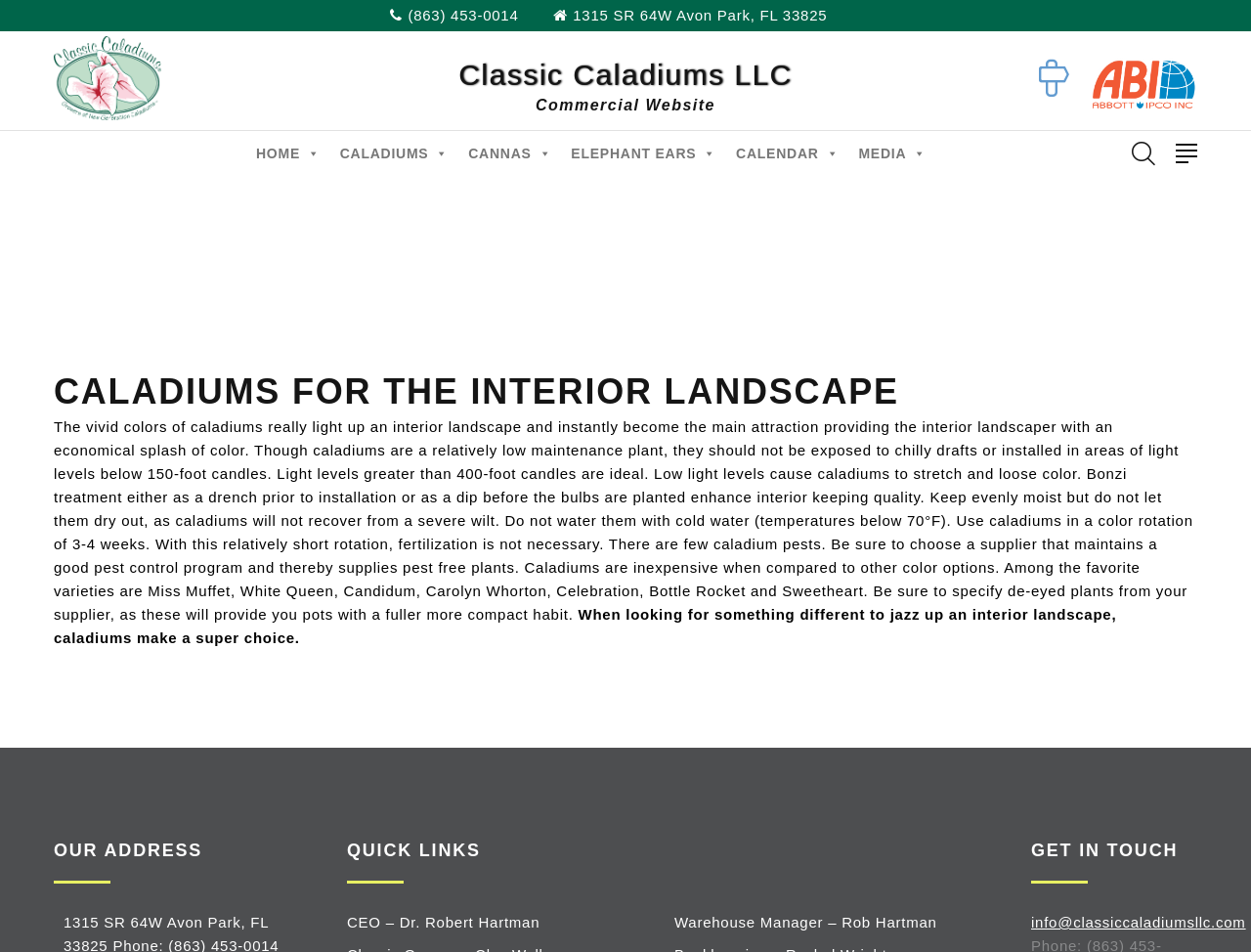Please find and report the bounding box coordinates of the element to click in order to perform the following action: "Call the phone number". The coordinates should be expressed as four float numbers between 0 and 1, in the format [left, top, right, bottom].

[0.311, 0.007, 0.414, 0.025]